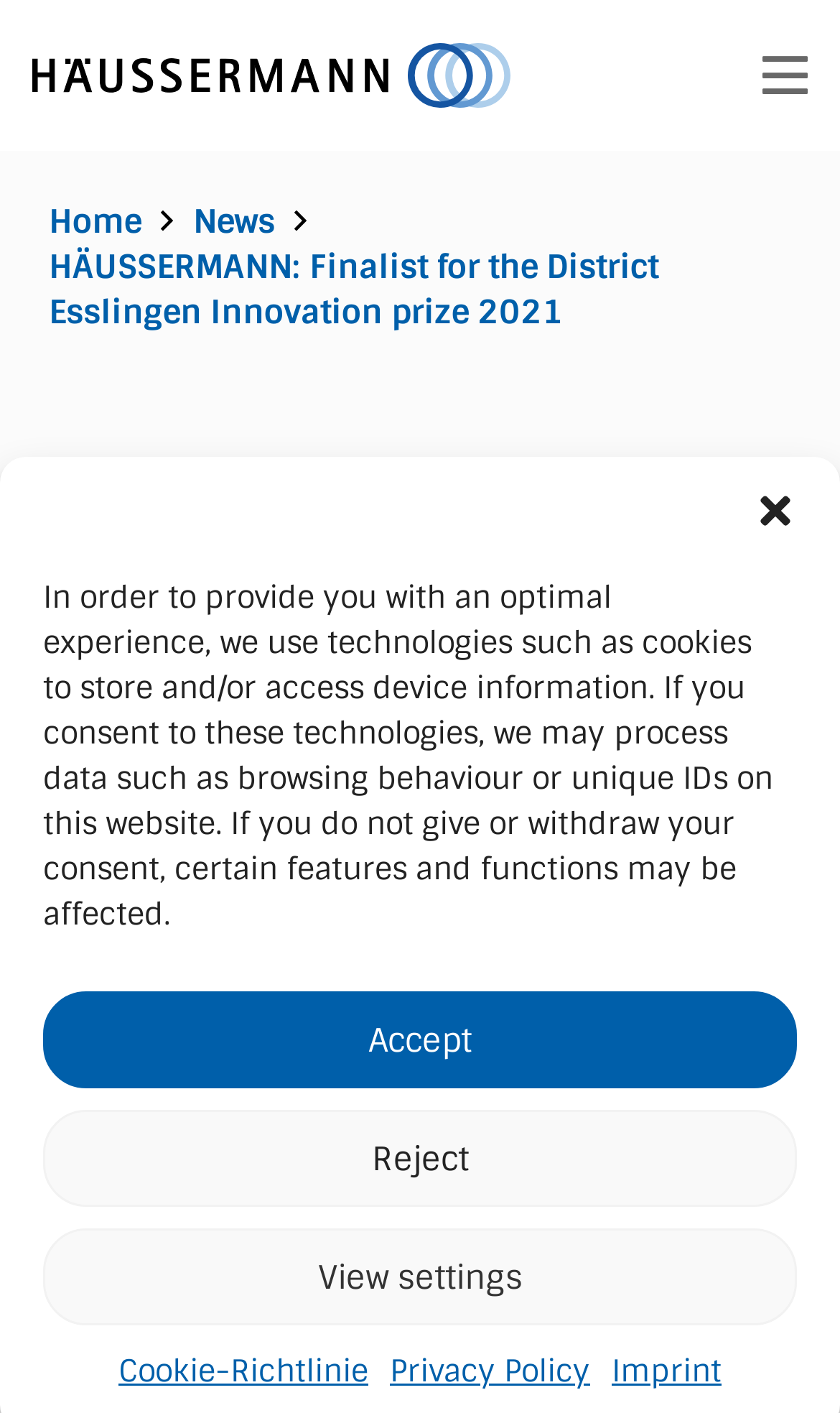Extract the main headline from the webpage and generate its text.

HÄUSSERMANN: Finalist for the District Esslingen Innovation prize 2021